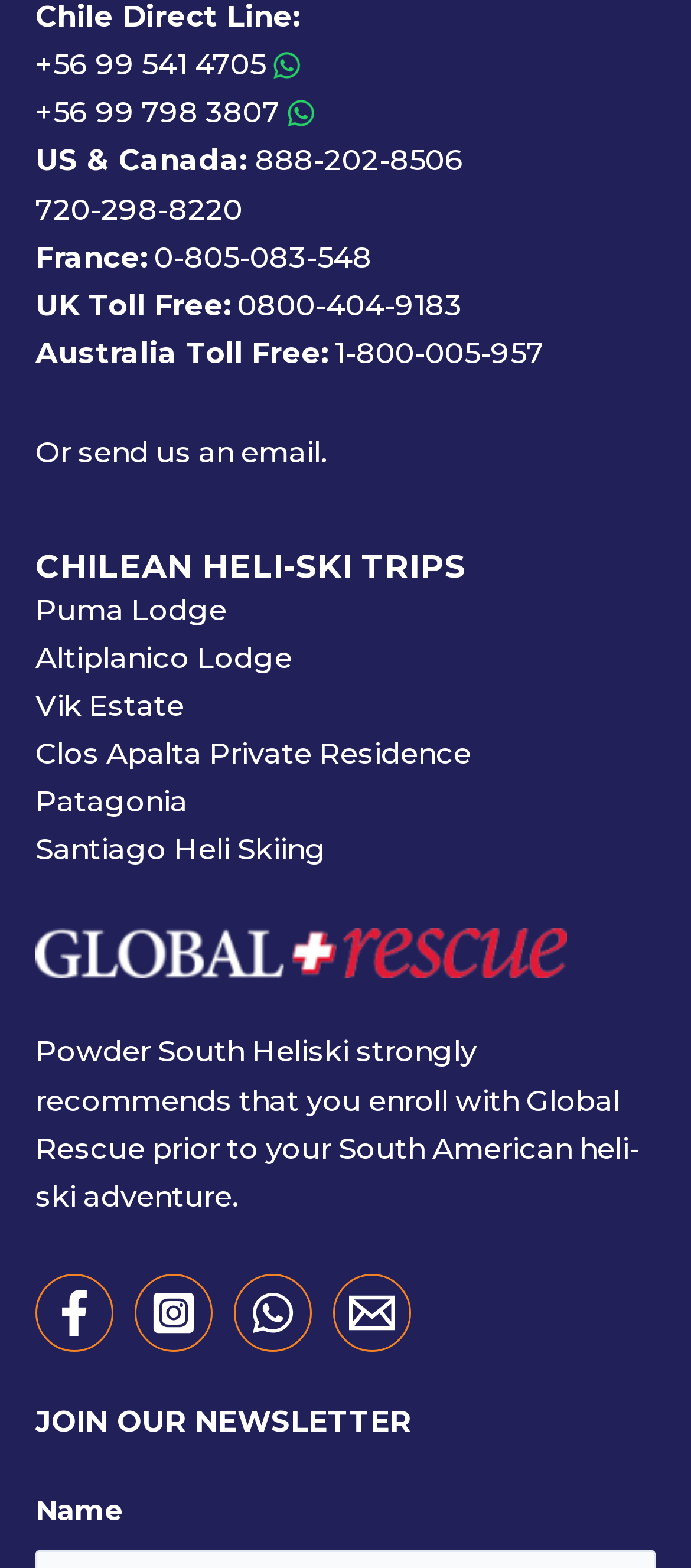Provide the bounding box coordinates, formatted as (top-left x, top-left y, bottom-right x, bottom-right y), with all values being floating point numbers between 0 and 1. Identify the bounding box of the UI element that matches the description: Patagonia

[0.0, 0.496, 0.323, 0.526]